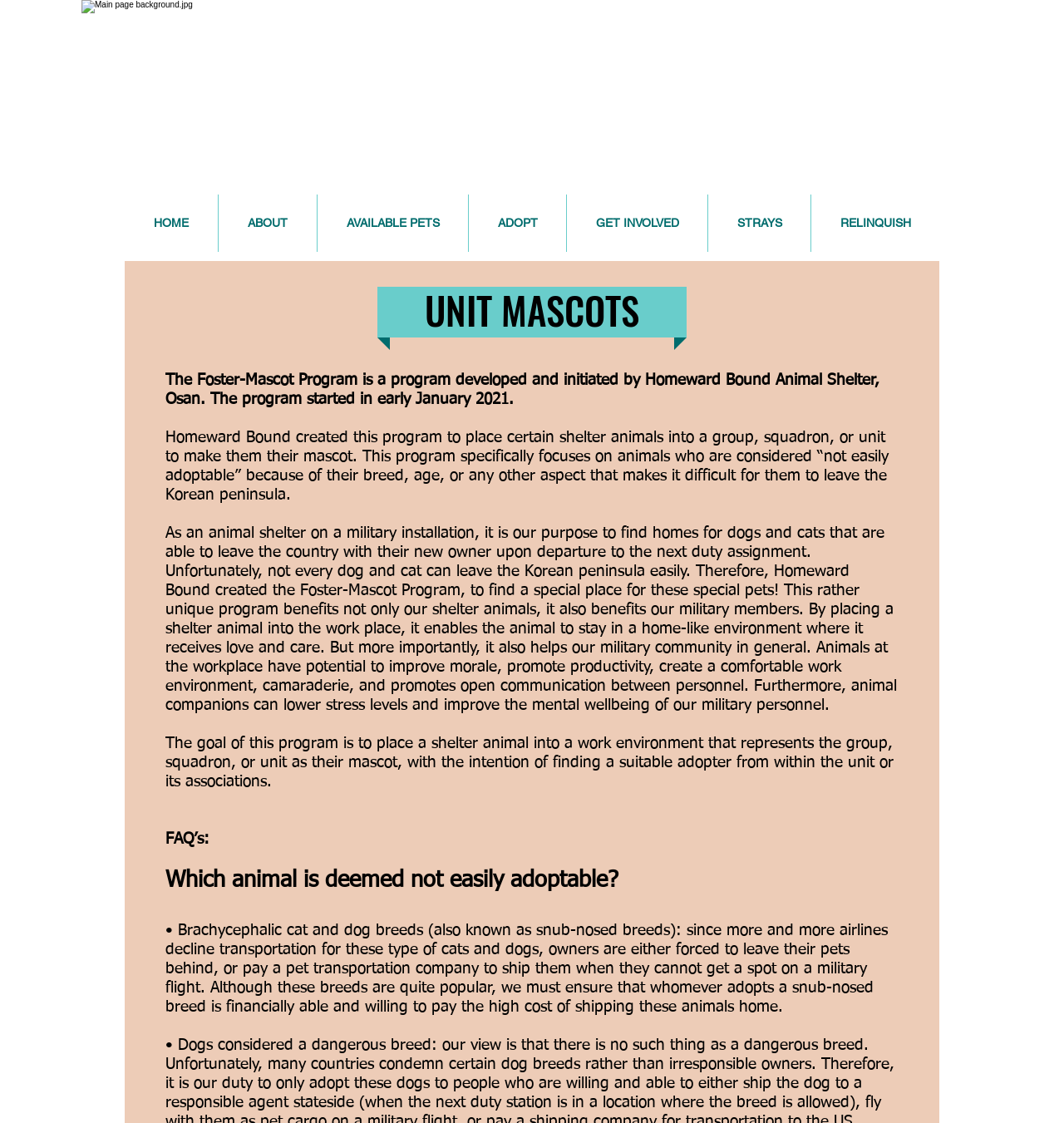Provide the bounding box coordinates in the format (top-left x, top-left y, bottom-right x, bottom-right y). All values are floating point numbers between 0 and 1. Determine the bounding box coordinate of the UI element described as: GET INVOLVED

[0.533, 0.173, 0.665, 0.224]